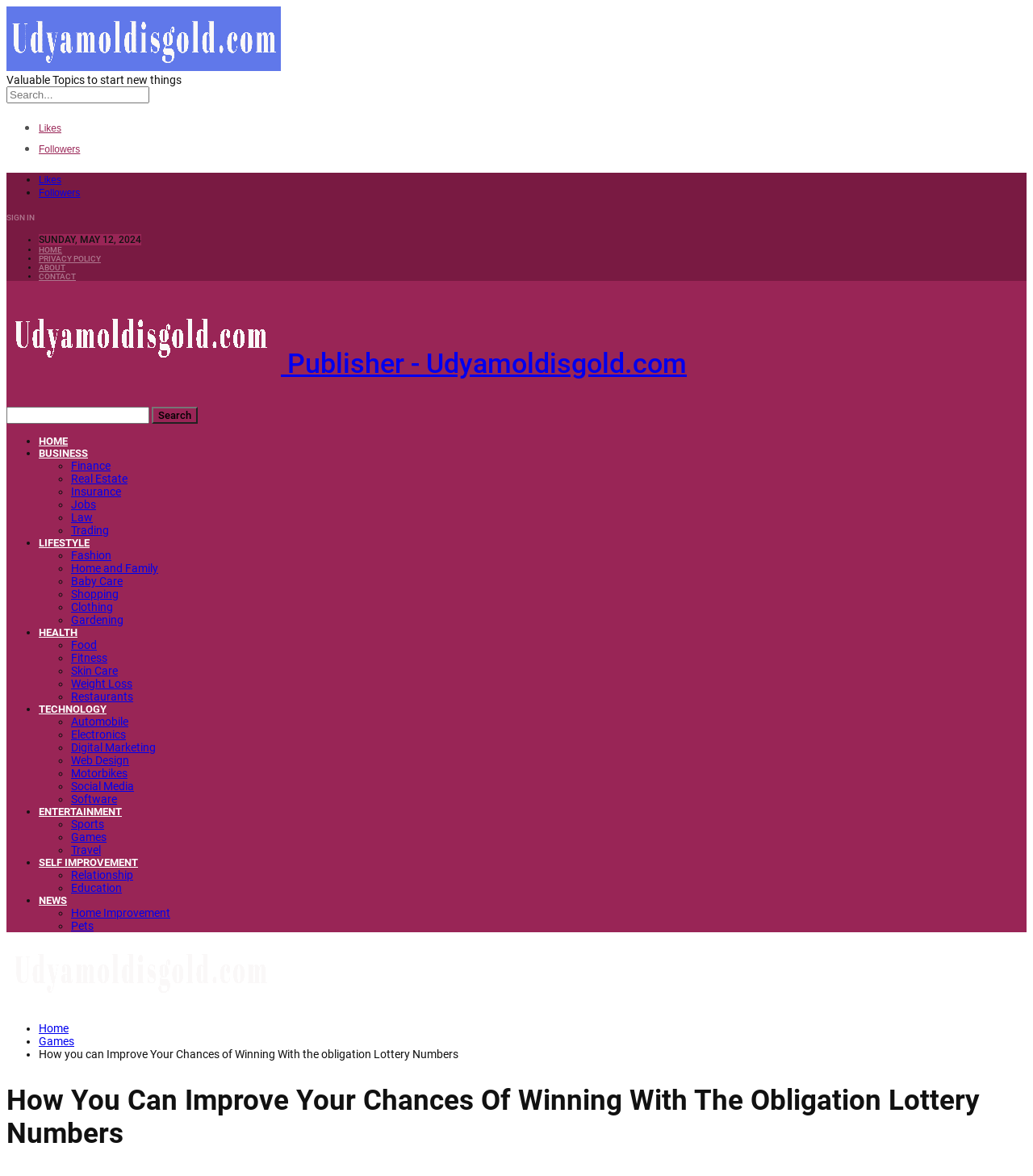Determine the bounding box coordinates in the format (top-left x, top-left y, bottom-right x, bottom-right y). Ensure all values are floating point numbers between 0 and 1. Identify the bounding box of the UI element described by: name="s" placeholder="Search..." title="Search for:"

[0.006, 0.199, 0.145, 0.213]